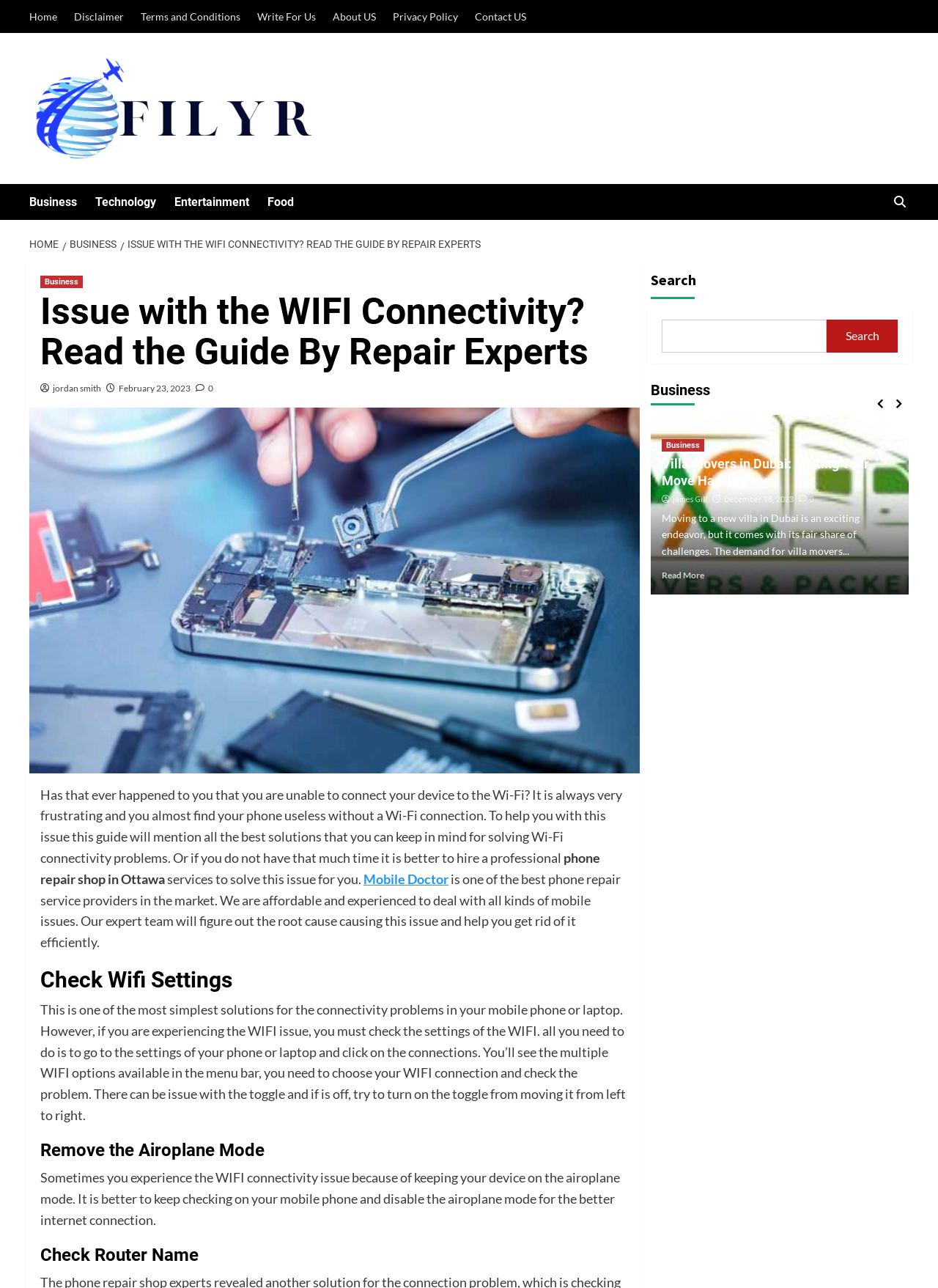Identify the bounding box coordinates of the clickable section necessary to follow the following instruction: "Search for something". The coordinates should be presented as four float numbers from 0 to 1, i.e., [left, top, right, bottom].

[0.705, 0.248, 0.881, 0.273]